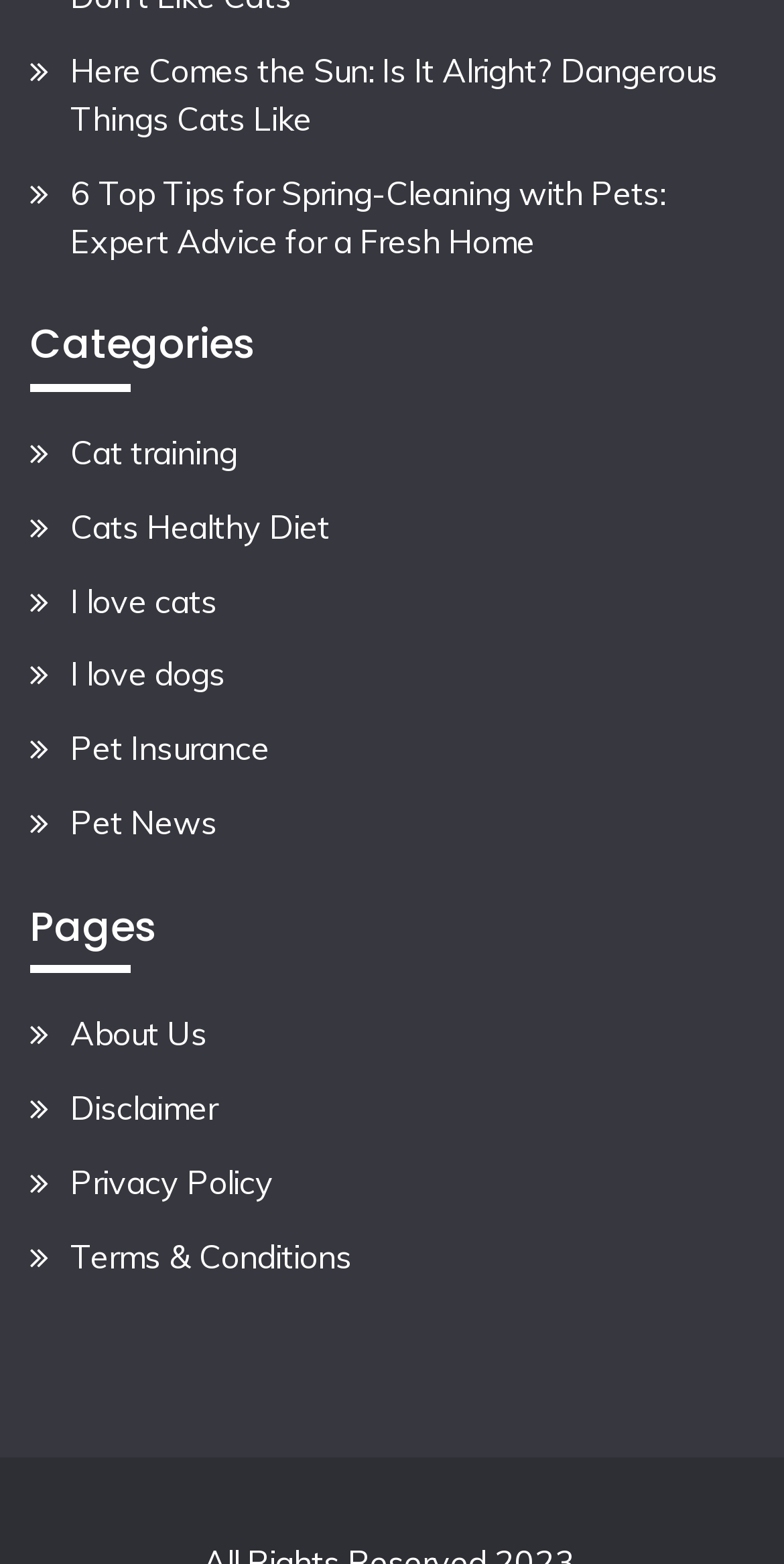Identify the bounding box coordinates of the region that needs to be clicked to carry out this instruction: "Edit". Provide these coordinates as four float numbers ranging from 0 to 1, i.e., [left, top, right, bottom].

None